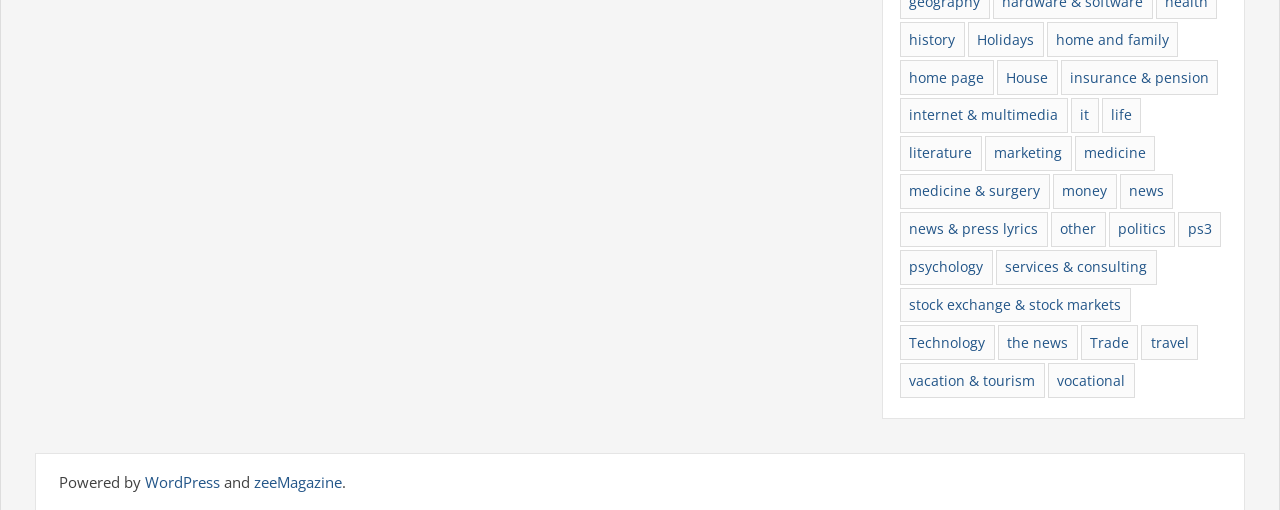Identify the bounding box coordinates of the element that should be clicked to fulfill this task: "visit WordPress". The coordinates should be provided as four float numbers between 0 and 1, i.e., [left, top, right, bottom].

[0.113, 0.926, 0.171, 0.965]